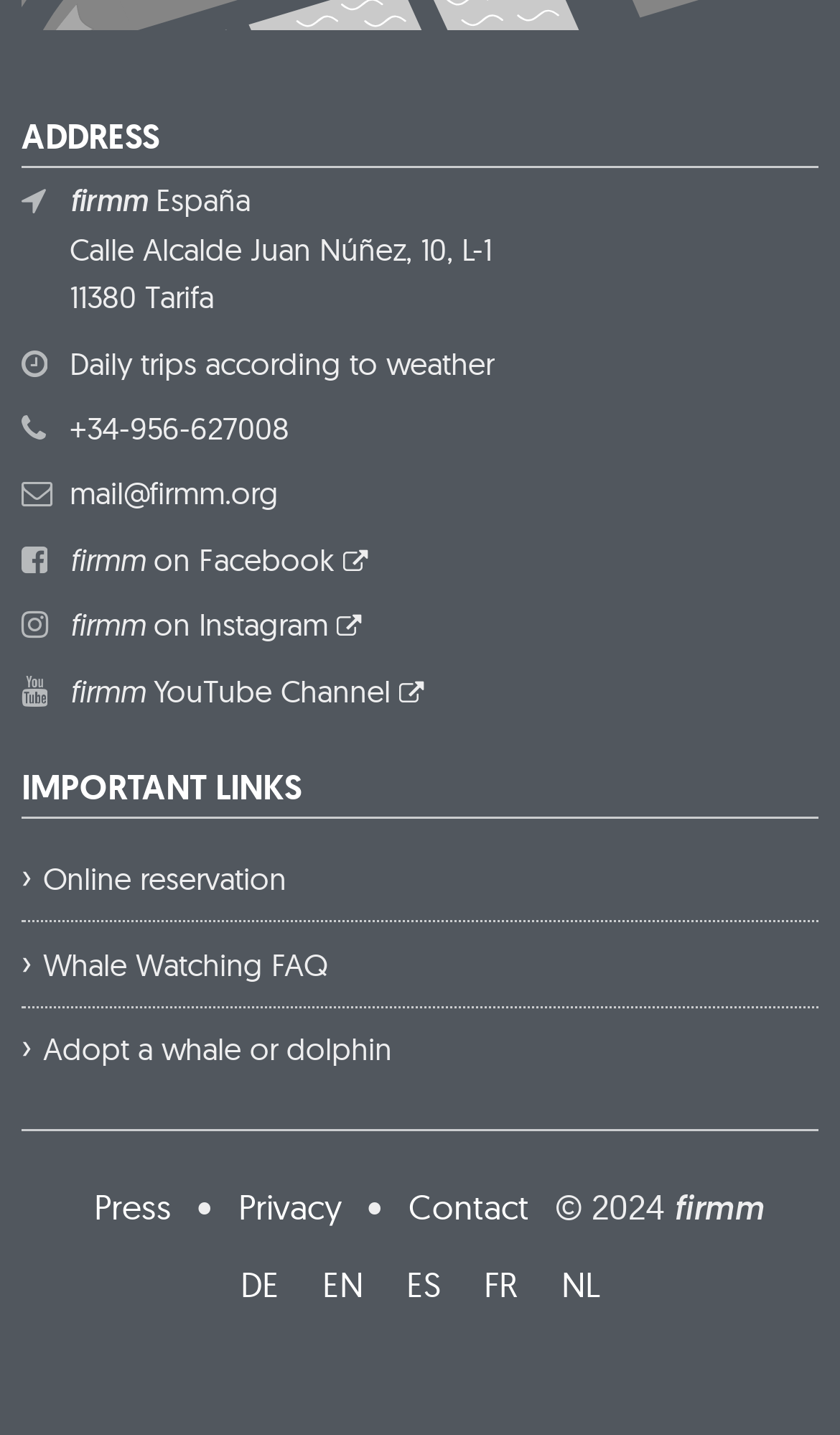Identify the bounding box coordinates of the specific part of the webpage to click to complete this instruction: "Contact firmm".

[0.465, 0.827, 0.65, 0.857]